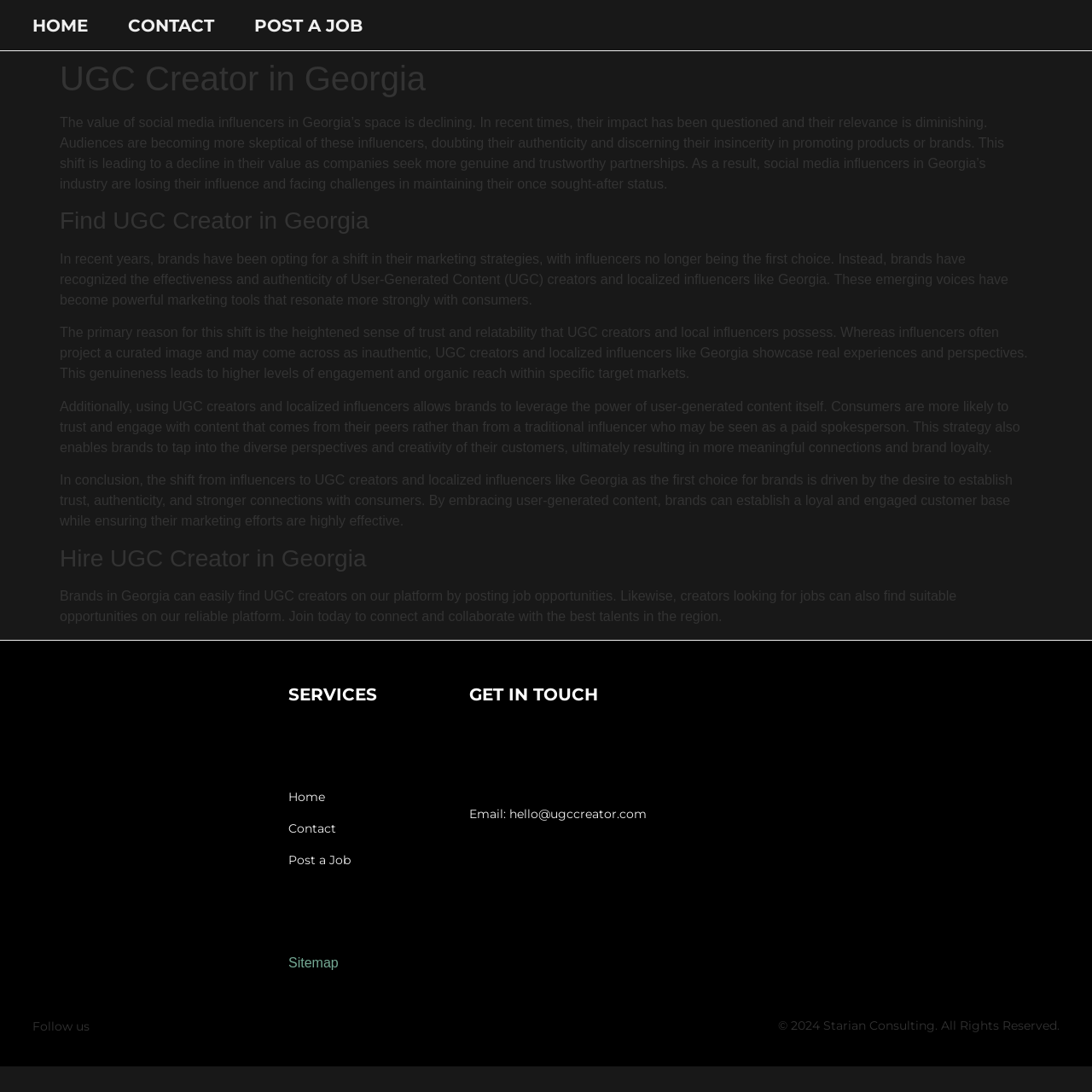Determine the bounding box coordinates of the region that needs to be clicked to achieve the task: "Click on the 'Email: hello@ugccreator.com' link".

[0.43, 0.739, 0.633, 0.752]